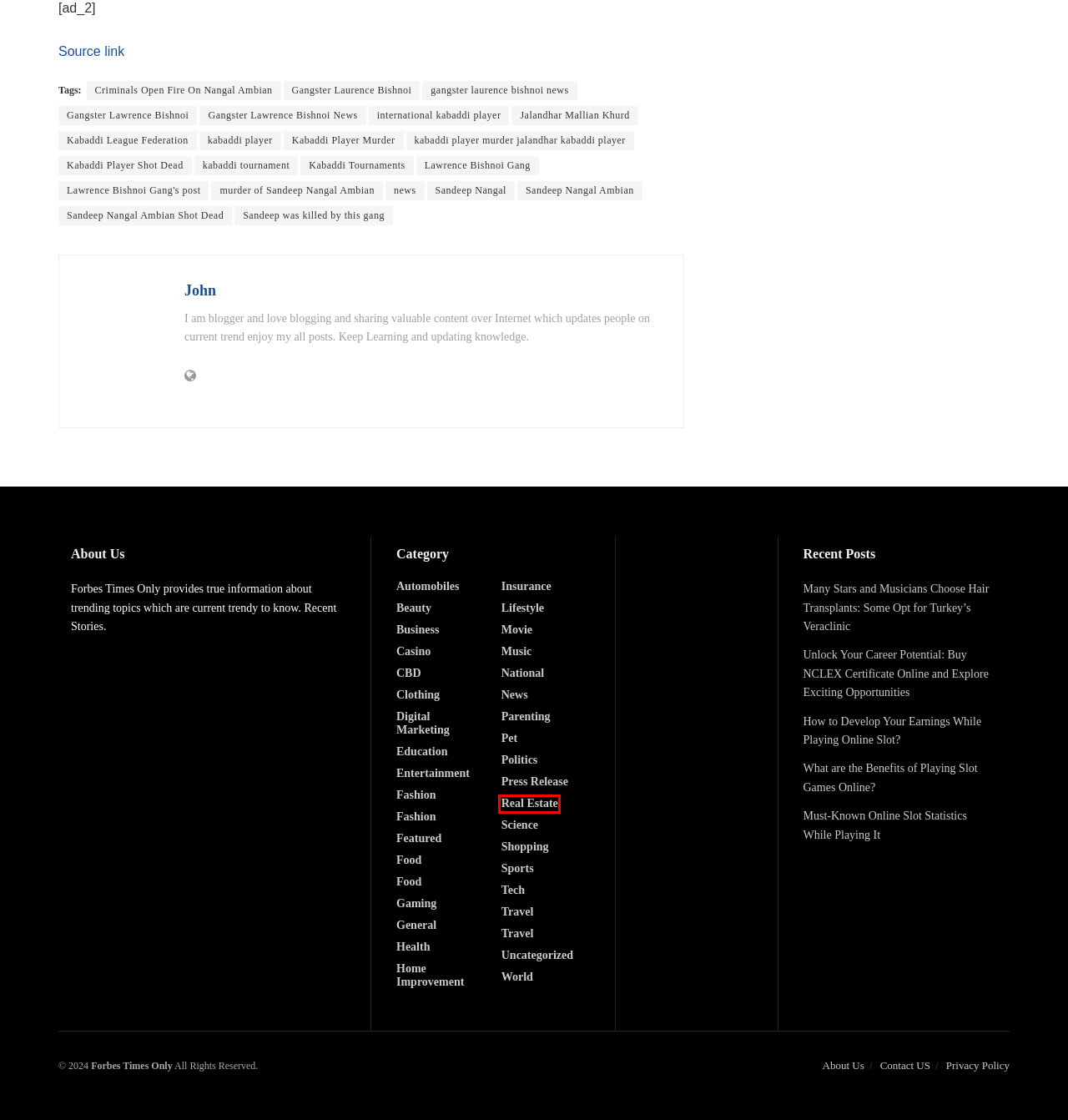Examine the screenshot of the webpage, which has a red bounding box around a UI element. Select the webpage description that best fits the new webpage after the element inside the red bounding box is clicked. Here are the choices:
A. kabaddi tournament Archives - Forbes Times Only
B. Kabaddi Tournaments Archives - Forbes Times Only
C. Kabaddi Player Shot Dead Archives - Forbes Times Only
D. Automobiles Archives - Forbes Times Only
E. Sandeep Nangal Ambian Archives - Forbes Times Only
F. Lawrence Bishnoi Gang Archives - Forbes Times Only
G. Gangster Laurence Bishnoi Archives - Forbes Times Only
H. Real Estate Archives - Forbes Times Only

H